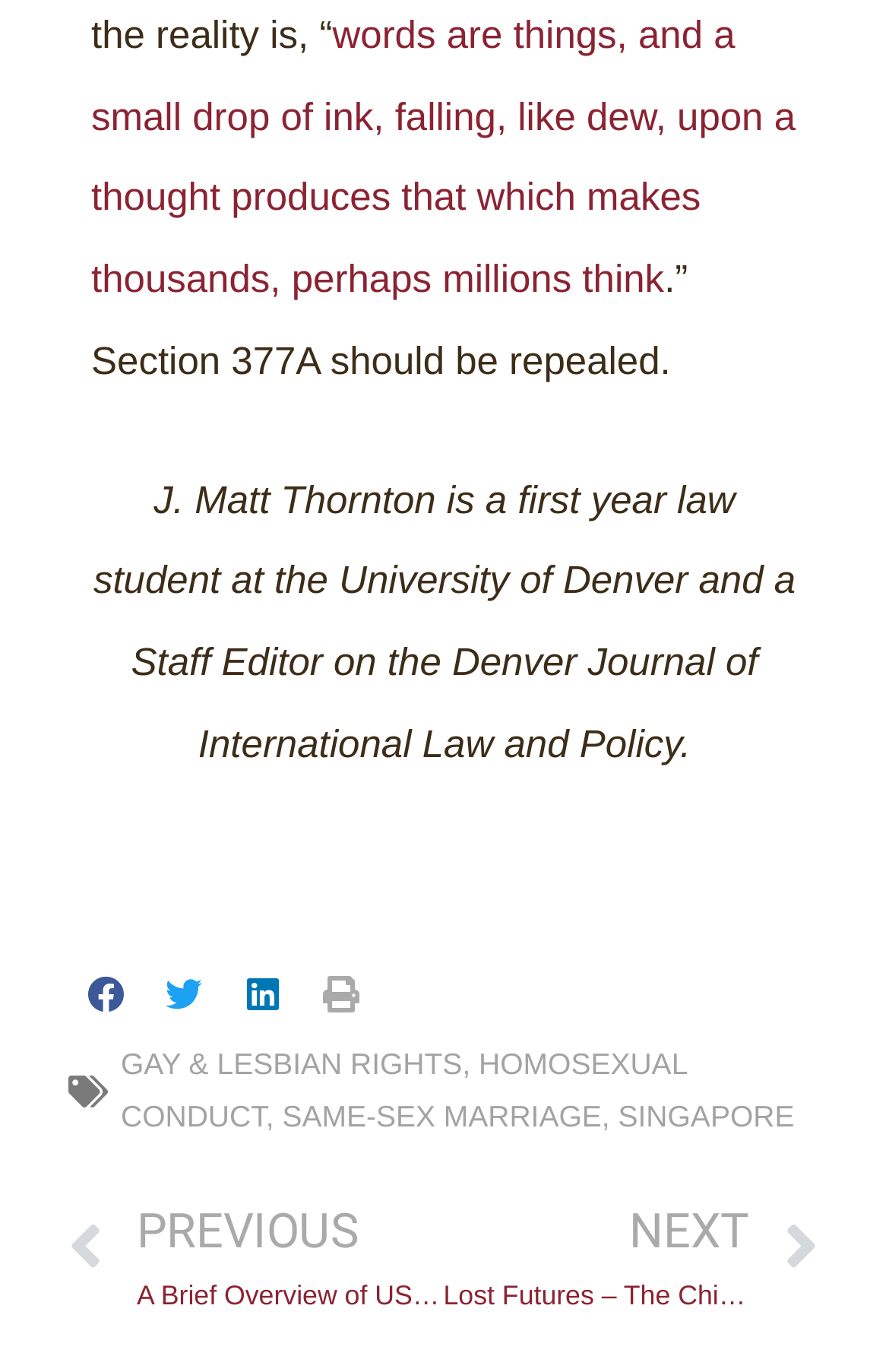Determine the bounding box coordinates for the clickable element to execute this instruction: "Visit the GAY & LESBIAN RIGHTS page". Provide the coordinates as four float numbers between 0 and 1, i.e., [left, top, right, bottom].

[0.136, 0.763, 0.52, 0.788]